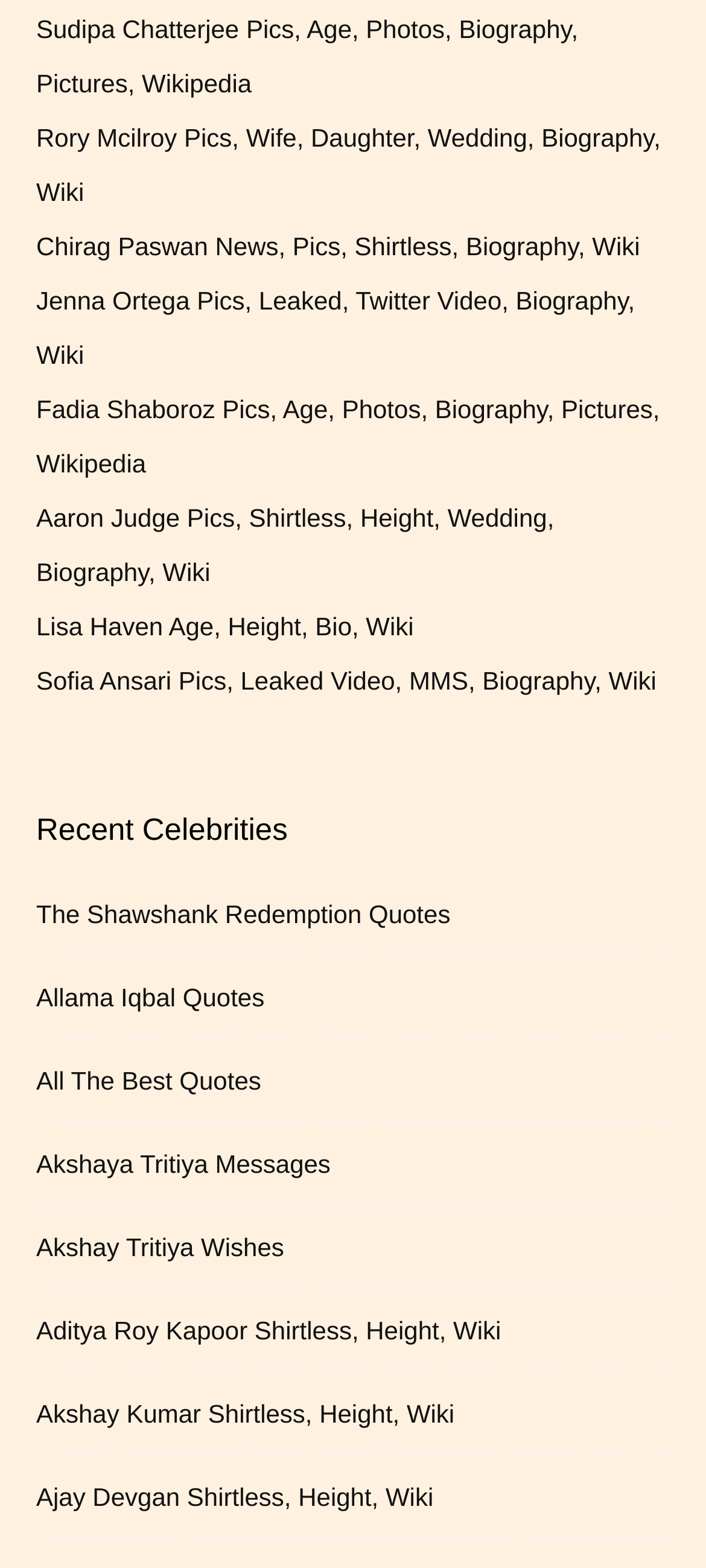Find and indicate the bounding box coordinates of the region you should select to follow the given instruction: "Explore Akshay Kumar's profile".

[0.051, 0.89, 0.644, 0.914]